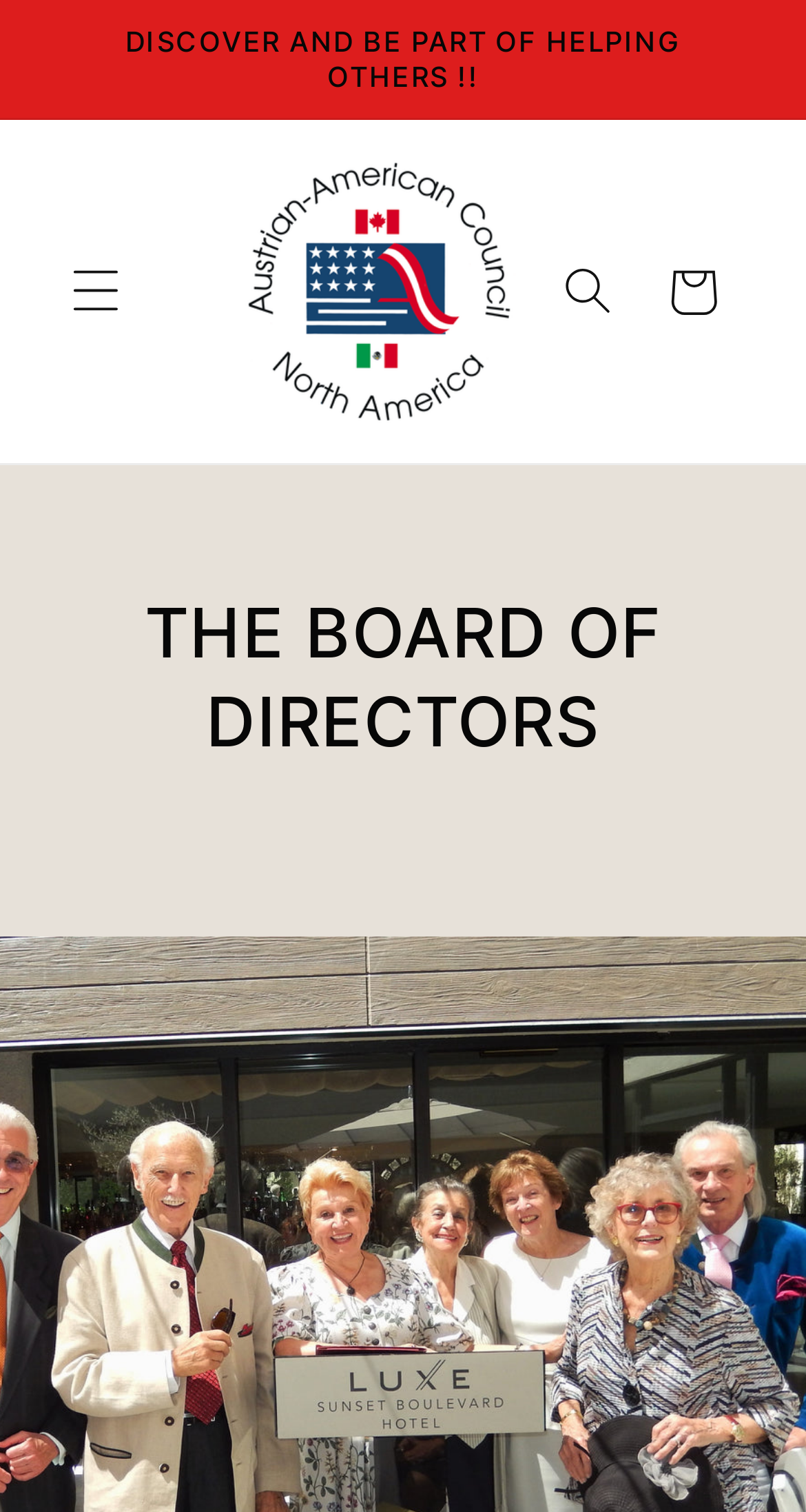What is the purpose of the 'Cart' link?
Please answer the question with a detailed response using the information from the screenshot.

The 'Cart' link is located in the top-right corner of the page, which is a common location for shopping cart functionality. The link is also separate from the main navigation, which suggests that it is used to access the shopping cart.